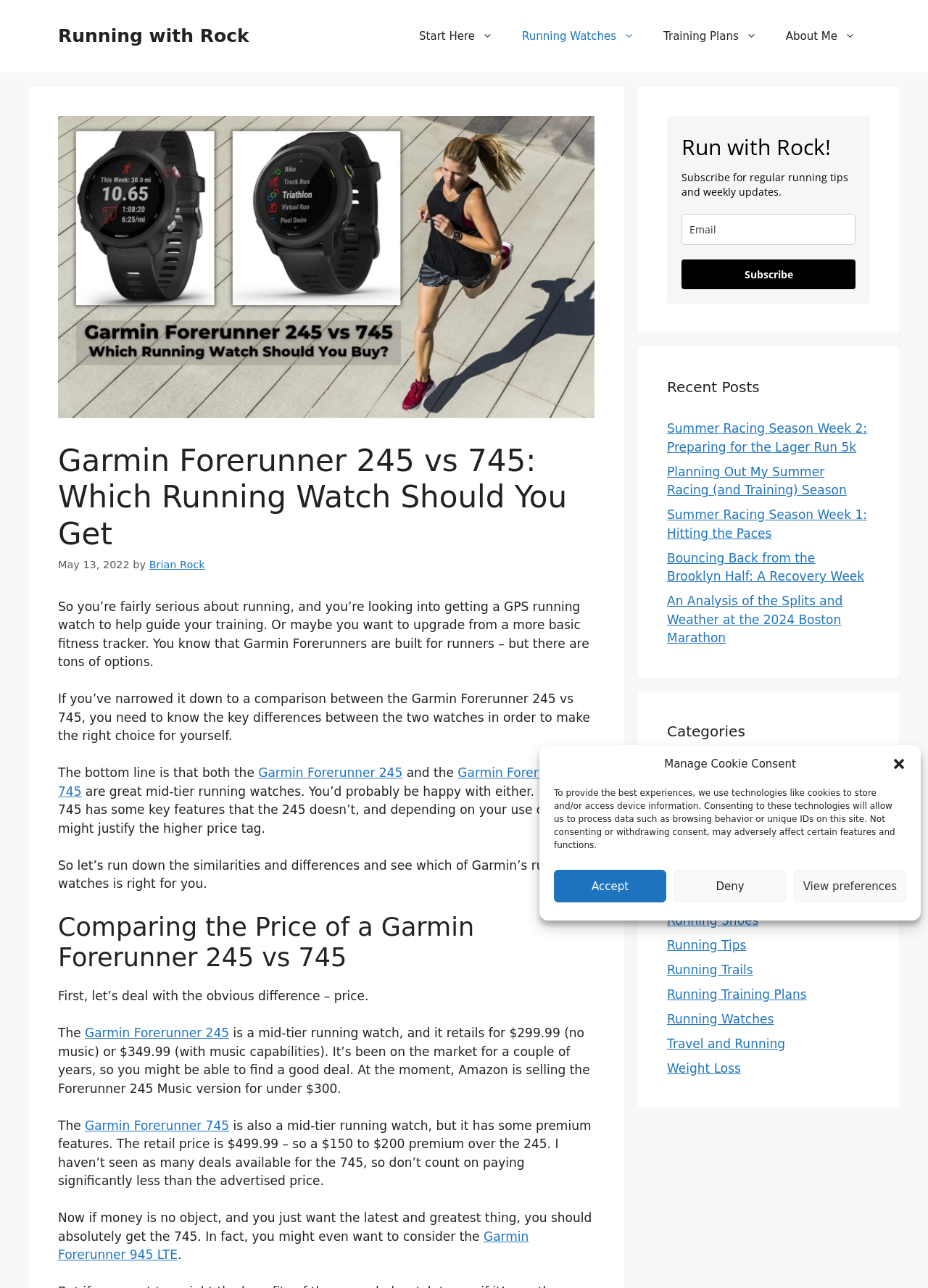Determine the bounding box coordinates of the clickable region to follow the instruction: "Click the 'Start Here' link".

[0.436, 0.011, 0.547, 0.045]